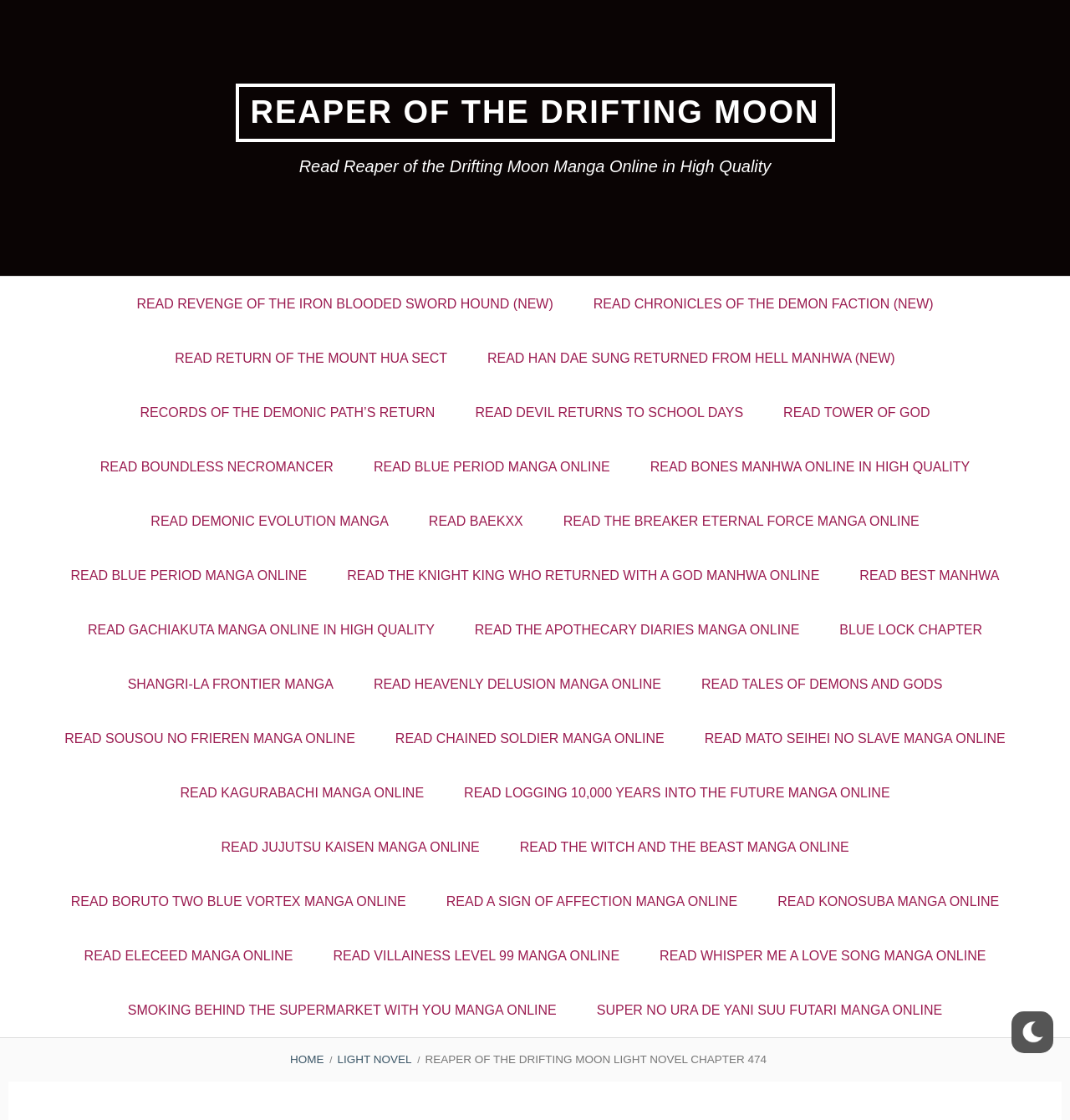Specify the bounding box coordinates of the element's area that should be clicked to execute the given instruction: "Read Reaper of the Drifting Moon Manga Online in High Quality". The coordinates should be four float numbers between 0 and 1, i.e., [left, top, right, bottom].

[0.279, 0.14, 0.721, 0.156]